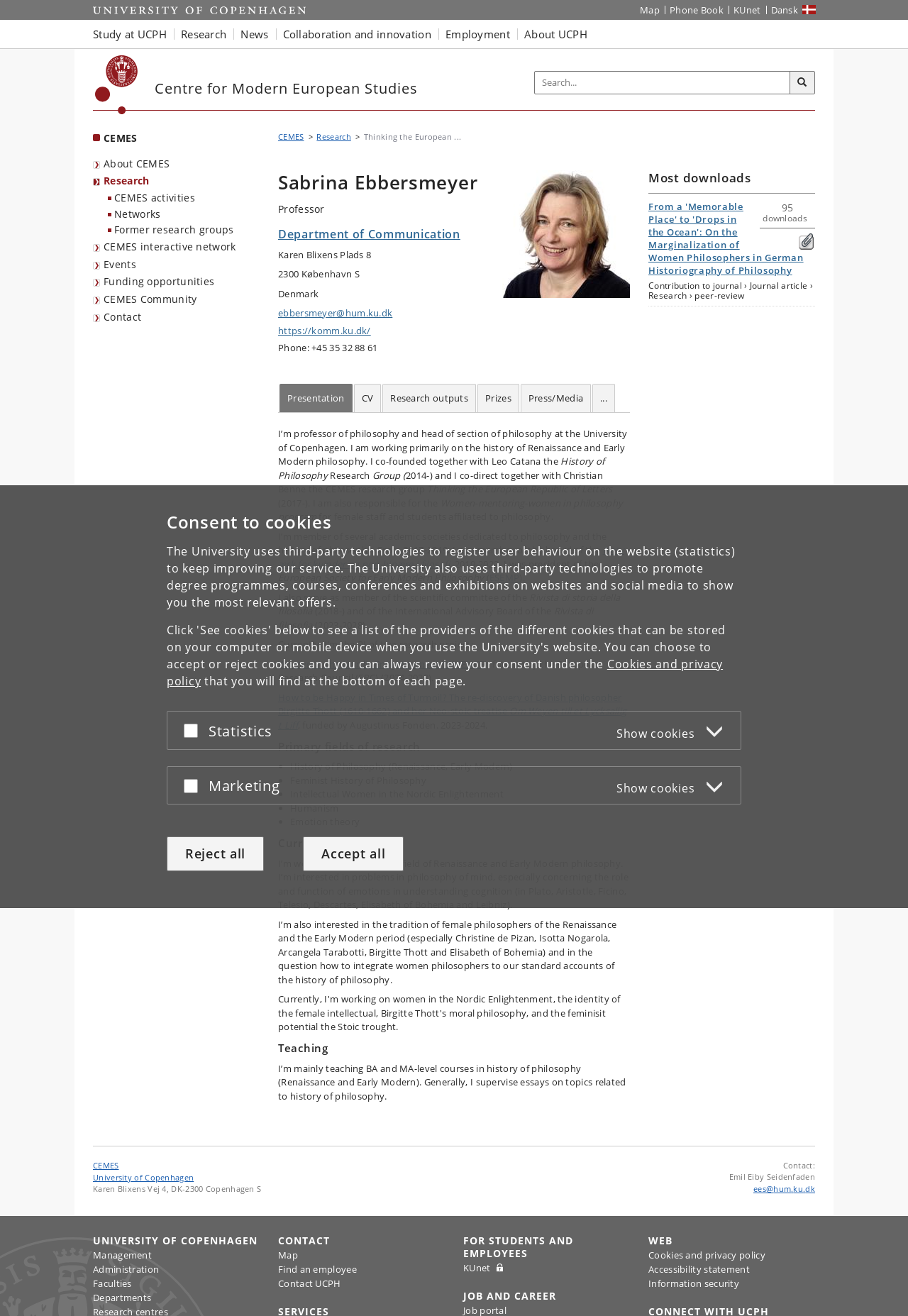Identify the bounding box coordinates for the element that needs to be clicked to fulfill this instruction: "Search for something". Provide the coordinates in the format of four float numbers between 0 and 1: [left, top, right, bottom].

[0.588, 0.054, 0.898, 0.072]